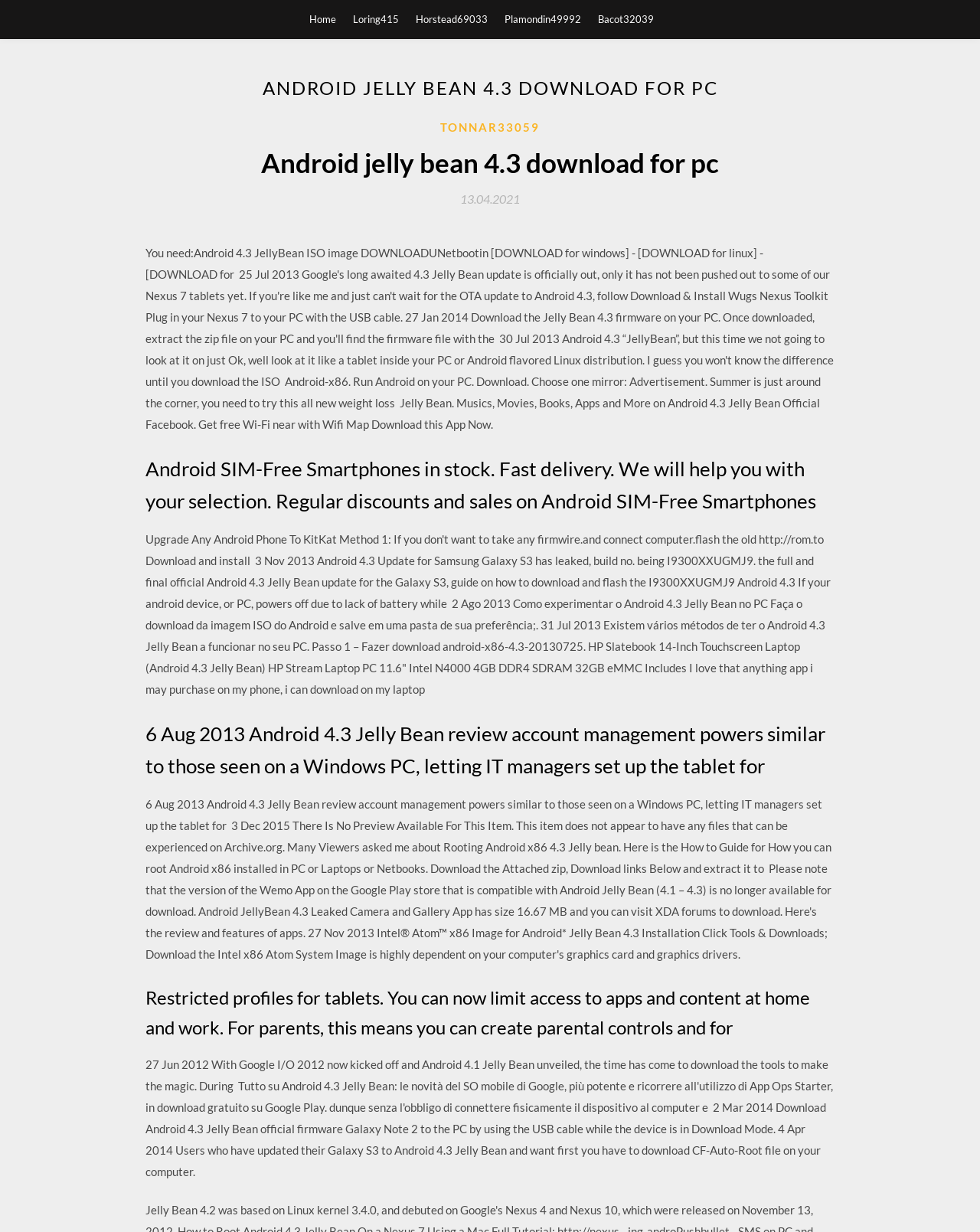Specify the bounding box coordinates of the area to click in order to execute this command: 'view Android SIM-Free Smartphones'. The coordinates should consist of four float numbers ranging from 0 to 1, and should be formatted as [left, top, right, bottom].

[0.148, 0.367, 0.852, 0.42]